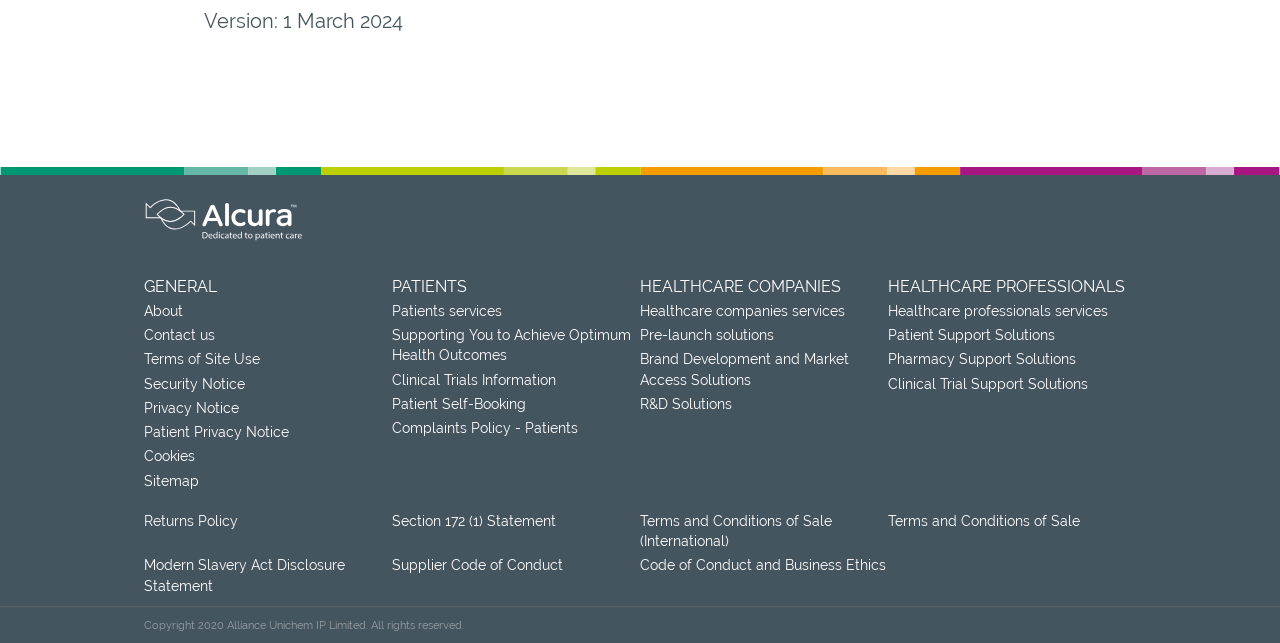Indicate the bounding box coordinates of the element that must be clicked to execute the instruction: "View the journal of michael@casadevall.pro". The coordinates should be given as four float numbers between 0 and 1, i.e., [left, top, right, bottom].

None